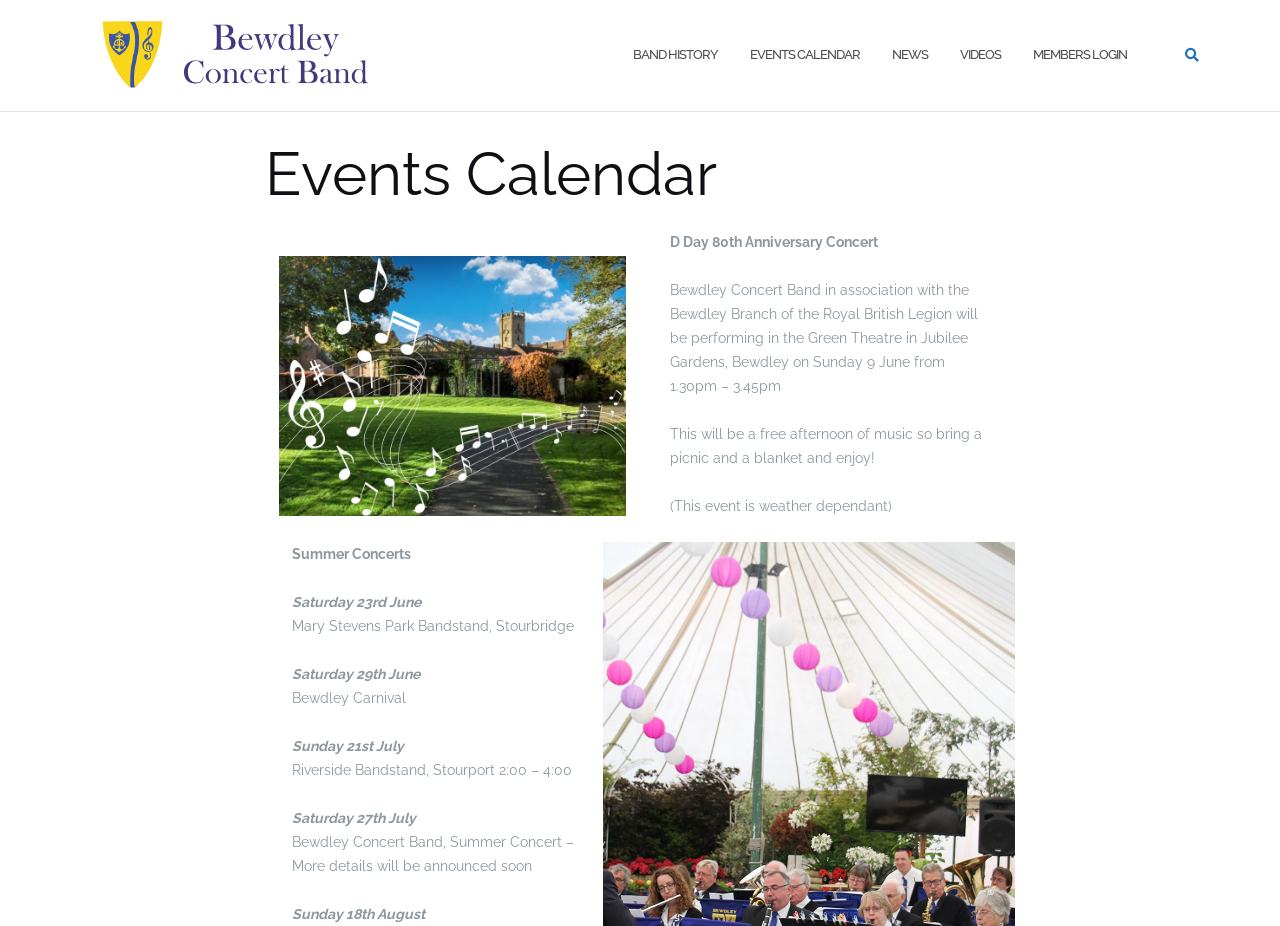Determine the bounding box coordinates of the UI element described below. Use the format (top-left x, top-left y, bottom-right x, bottom-right y) with floating point numbers between 0 and 1: Site Search

[0.921, 0.03, 0.941, 0.09]